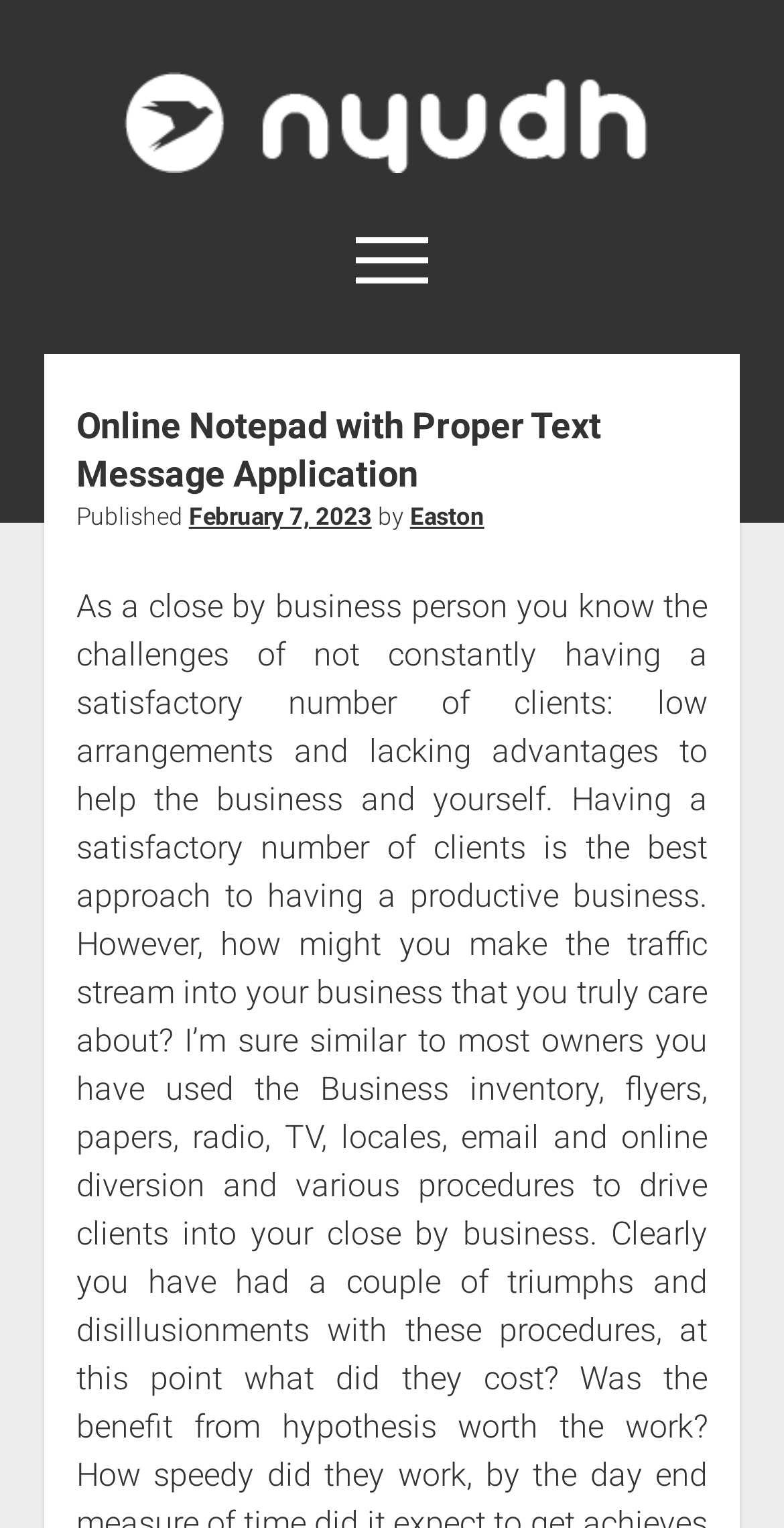What is the purpose of the button 'open menu'?
Please ensure your answer to the question is detailed and covers all necessary aspects.

The button 'open menu' is likely used to open a menu or a dropdown list, which can be found in the top-right corner of the webpage, and it has an image icon.